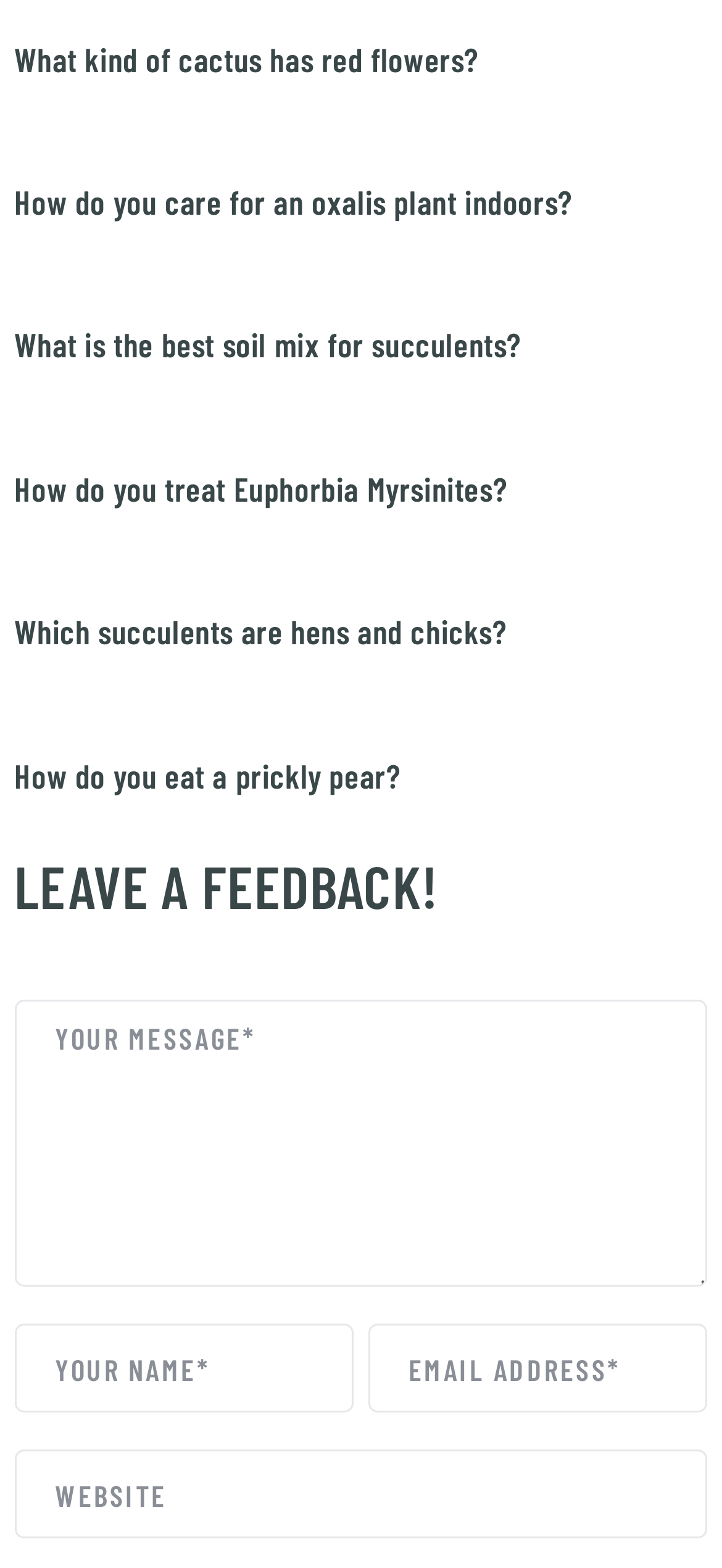Locate the bounding box of the user interface element based on this description: "78411".

None